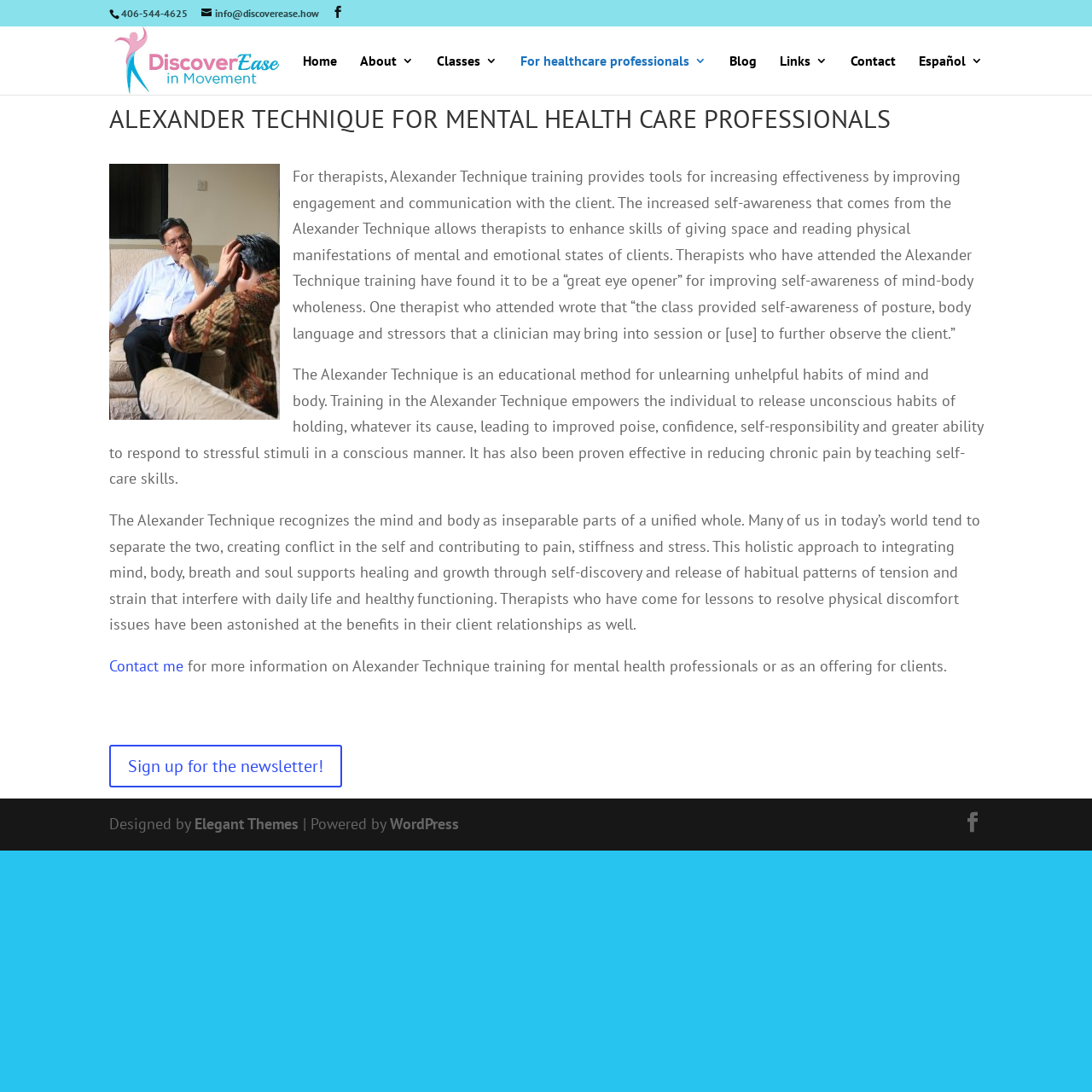Identify the bounding box coordinates of the element to click to follow this instruction: 'Send an email to info@discoverease.how'. Ensure the coordinates are four float values between 0 and 1, provided as [left, top, right, bottom].

[0.184, 0.006, 0.292, 0.018]